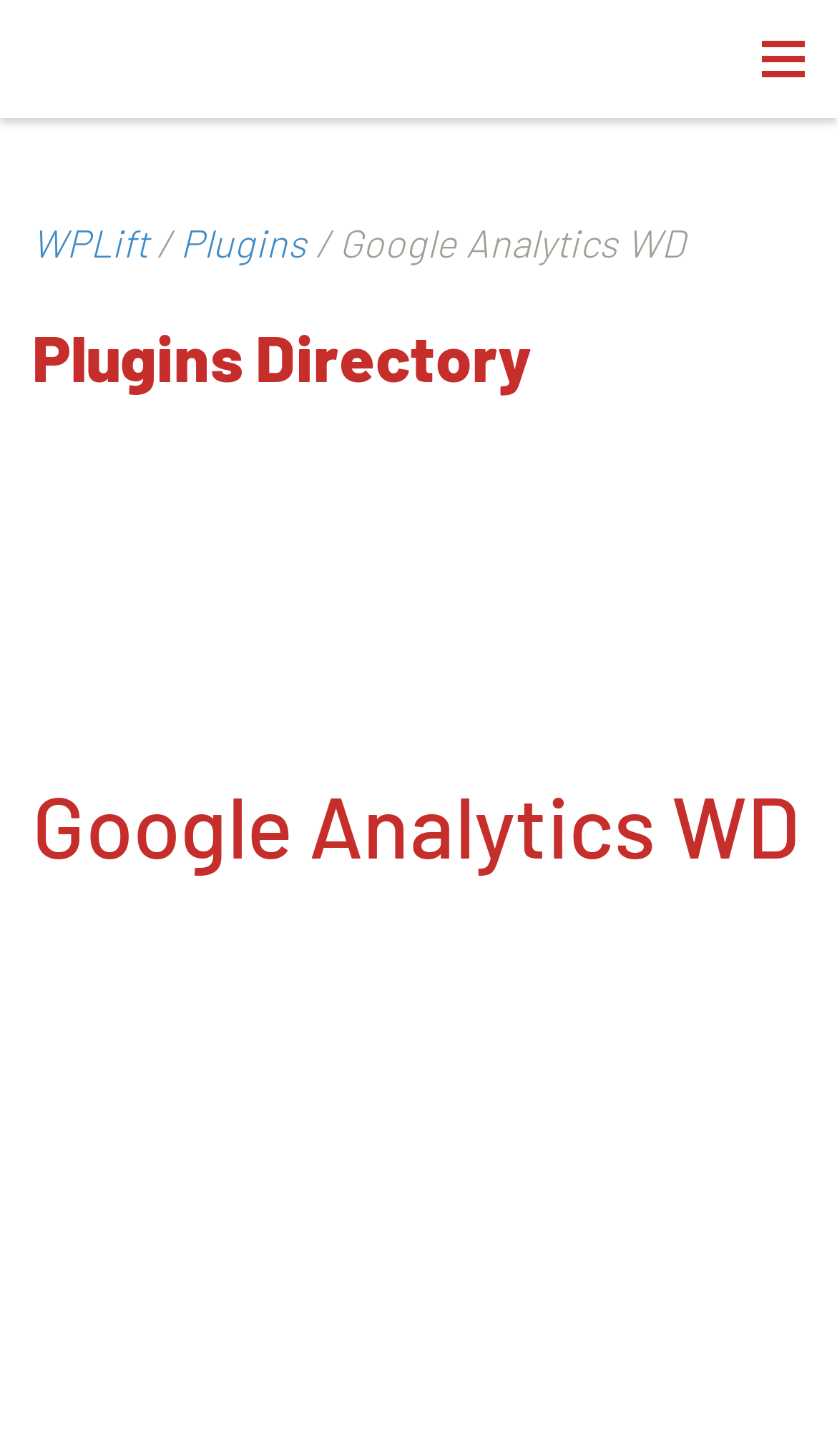What is the name of the plugin?
Respond with a short answer, either a single word or a phrase, based on the image.

Google Analytics WD